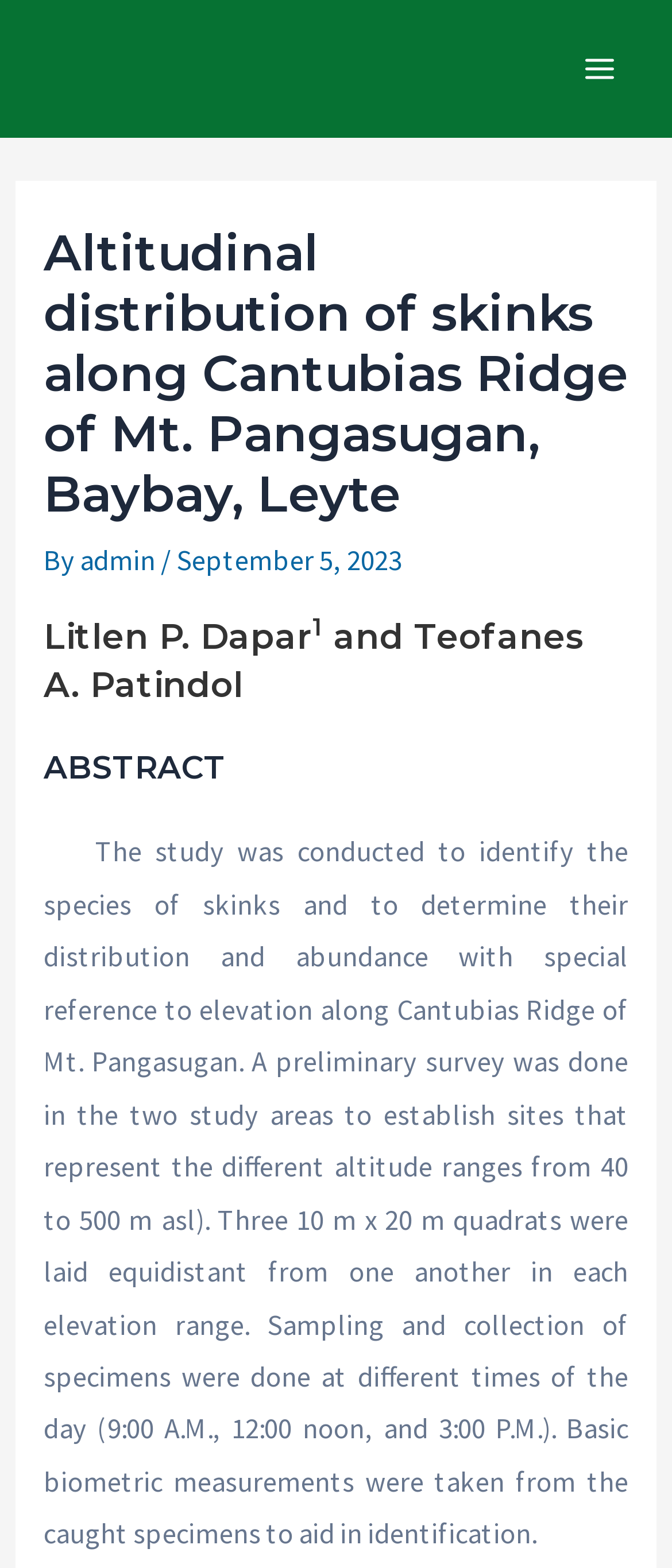From the image, can you give a detailed response to the question below:
What time of day were specimens collected?

The abstract section mentions that sampling and collection of specimens were done at different times of the day, specifically 9:00 A.M., 12:00 noon, and 3:00 P.M.